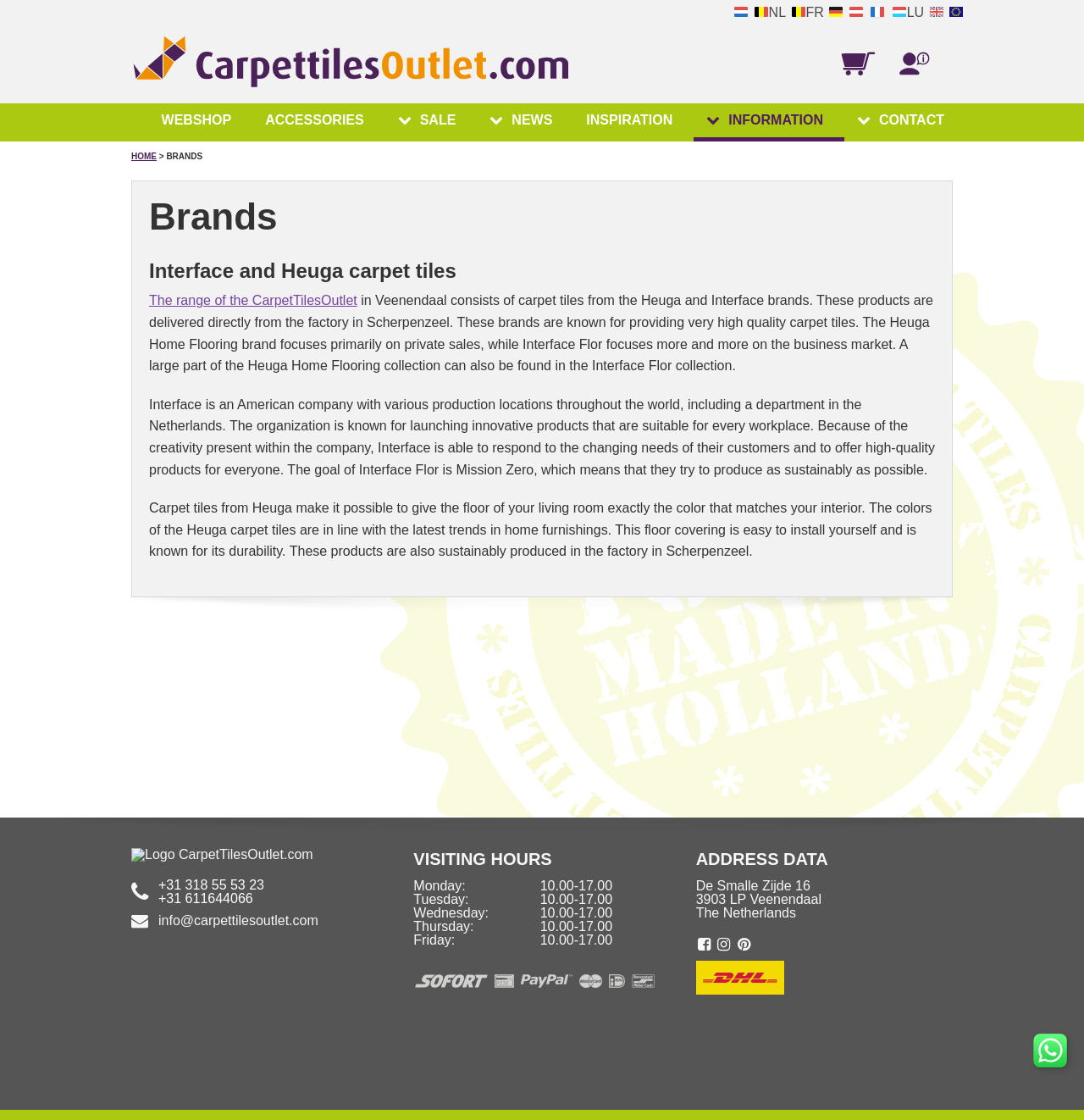Determine the bounding box coordinates for the area that should be clicked to carry out the following instruction: "Click the logo of CarpetTilesOutlet.com".

[0.121, 0.03, 0.59, 0.085]